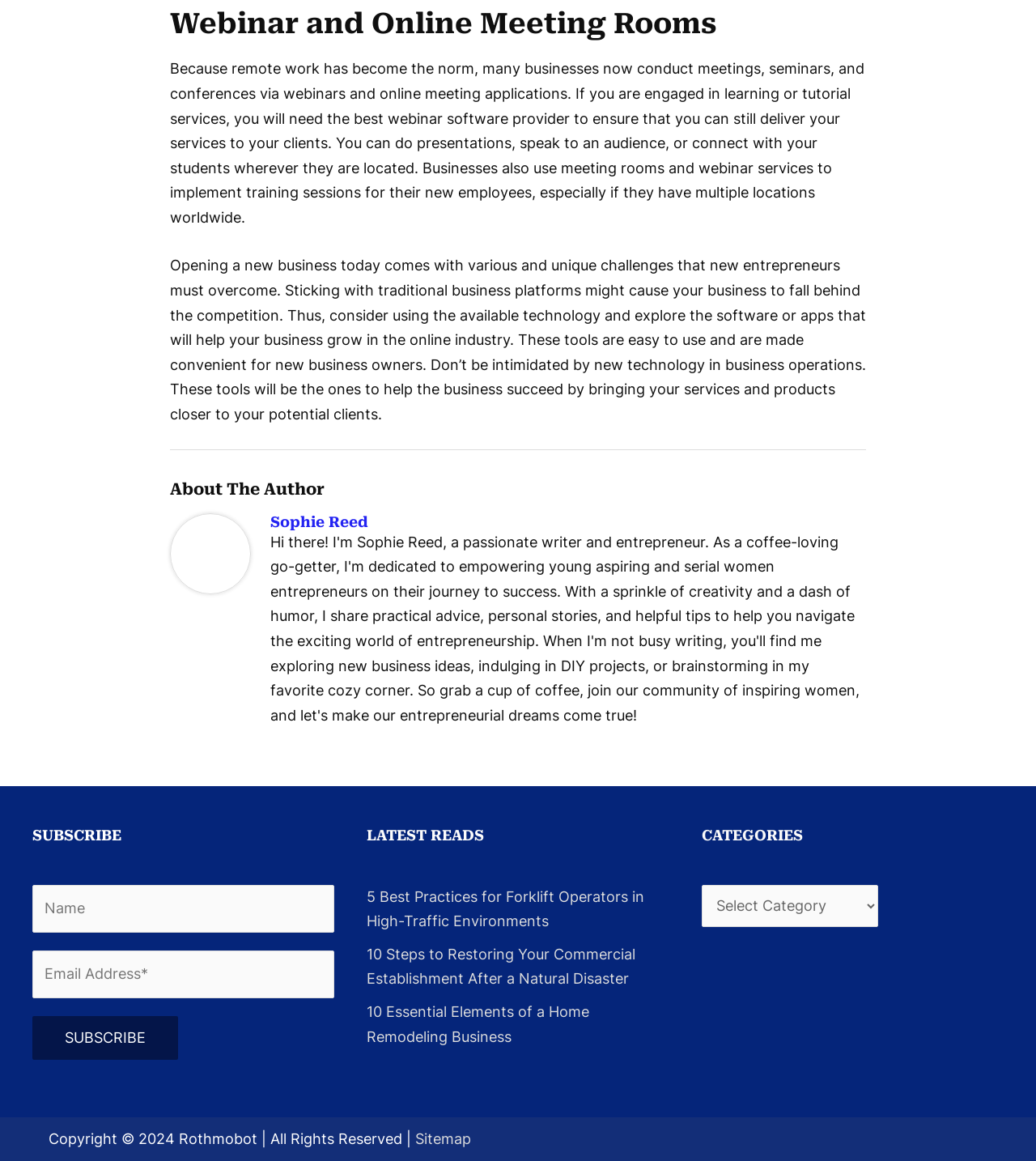Find the bounding box coordinates for the HTML element described in this sentence: "Sophie Reed". Provide the coordinates as four float numbers between 0 and 1, in the format [left, top, right, bottom].

[0.261, 0.442, 0.836, 0.456]